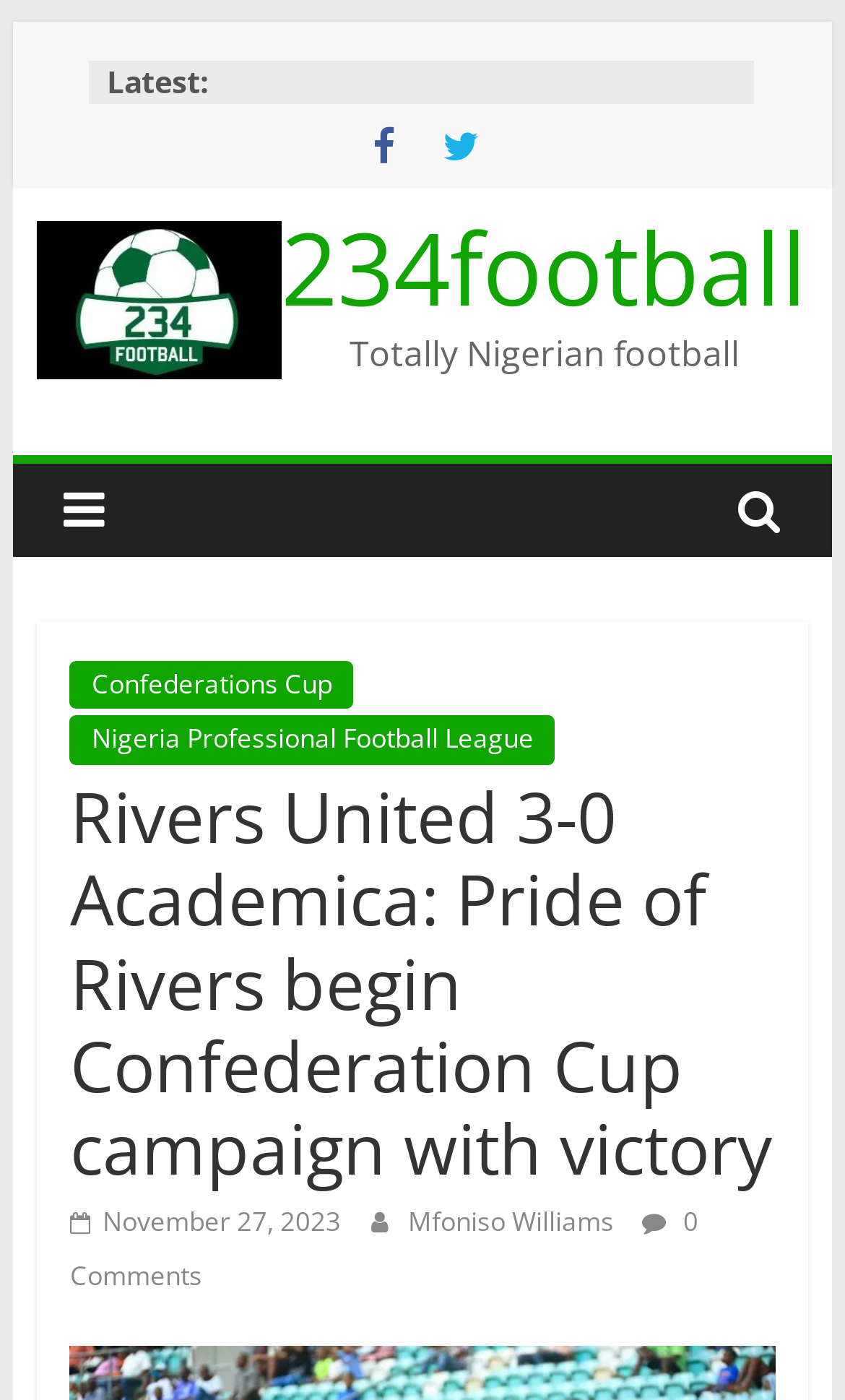Provide a single word or phrase answer to the question: 
What is the name of the competition that Rivers United is participating in?

Confederations Cup